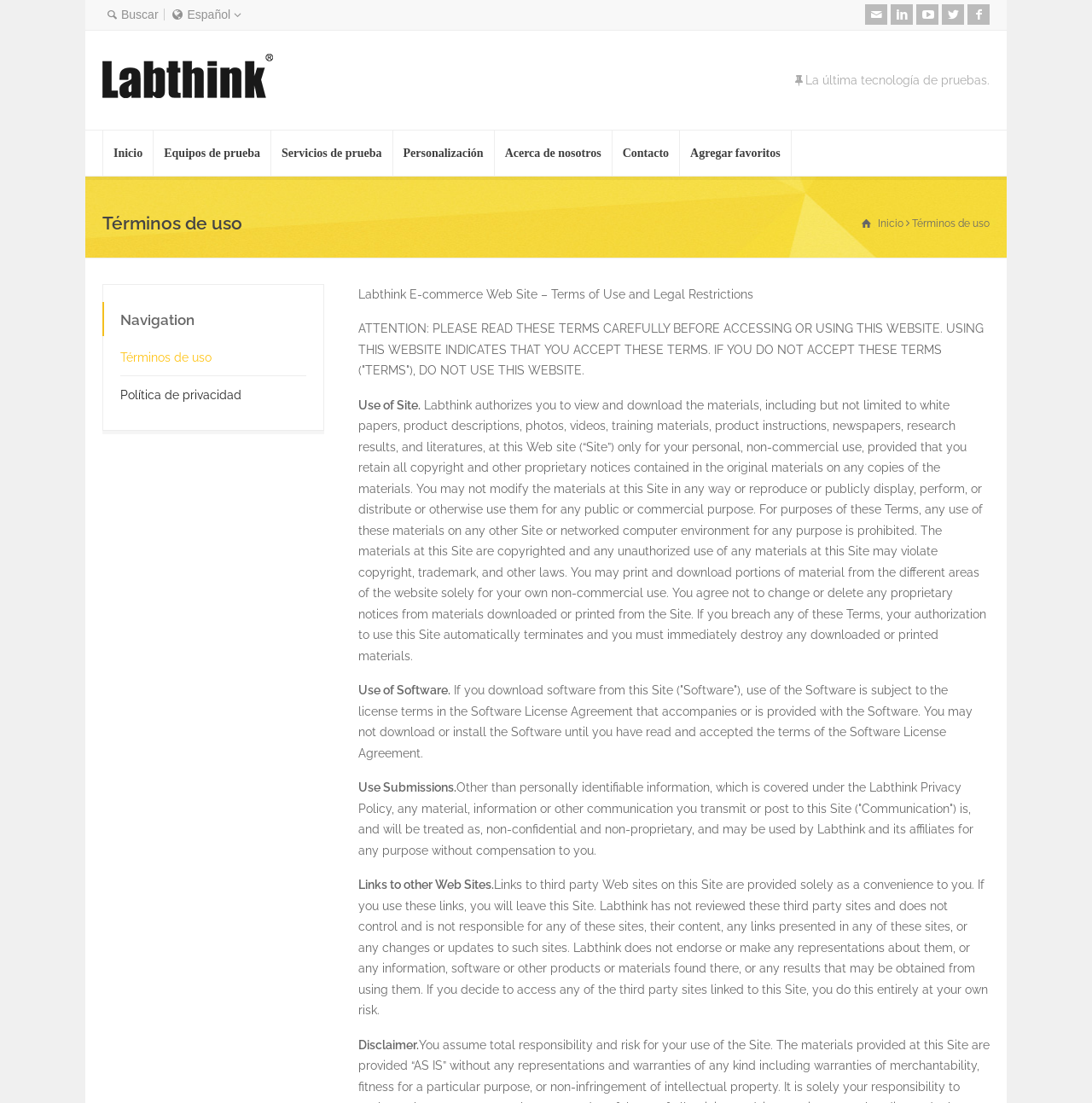Given the description: "Inicio", determine the bounding box coordinates of the UI element. The coordinates should be formatted as four float numbers between 0 and 1, [left, top, right, bottom].

[0.095, 0.118, 0.14, 0.16]